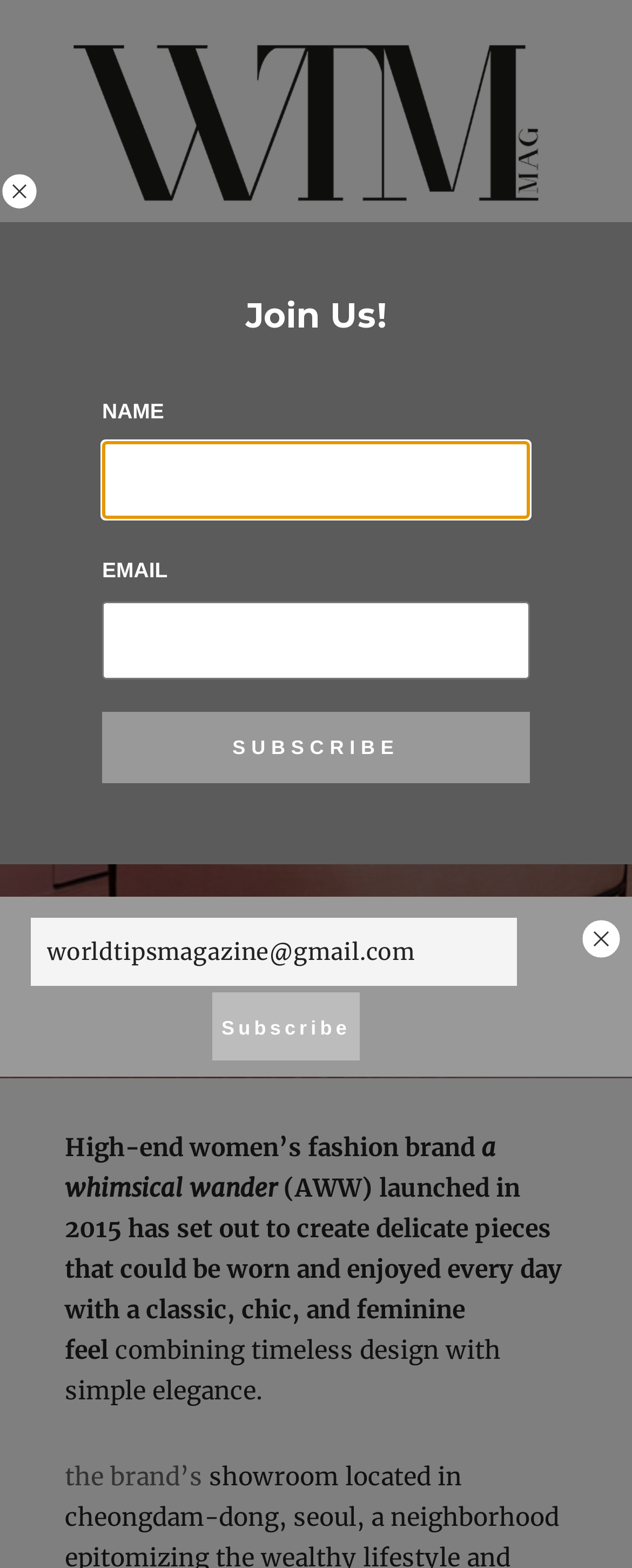What is the text of the webpage's headline?

A WHIMSICAL WANDER SHOWROOM
in seoul designed by nooyoon